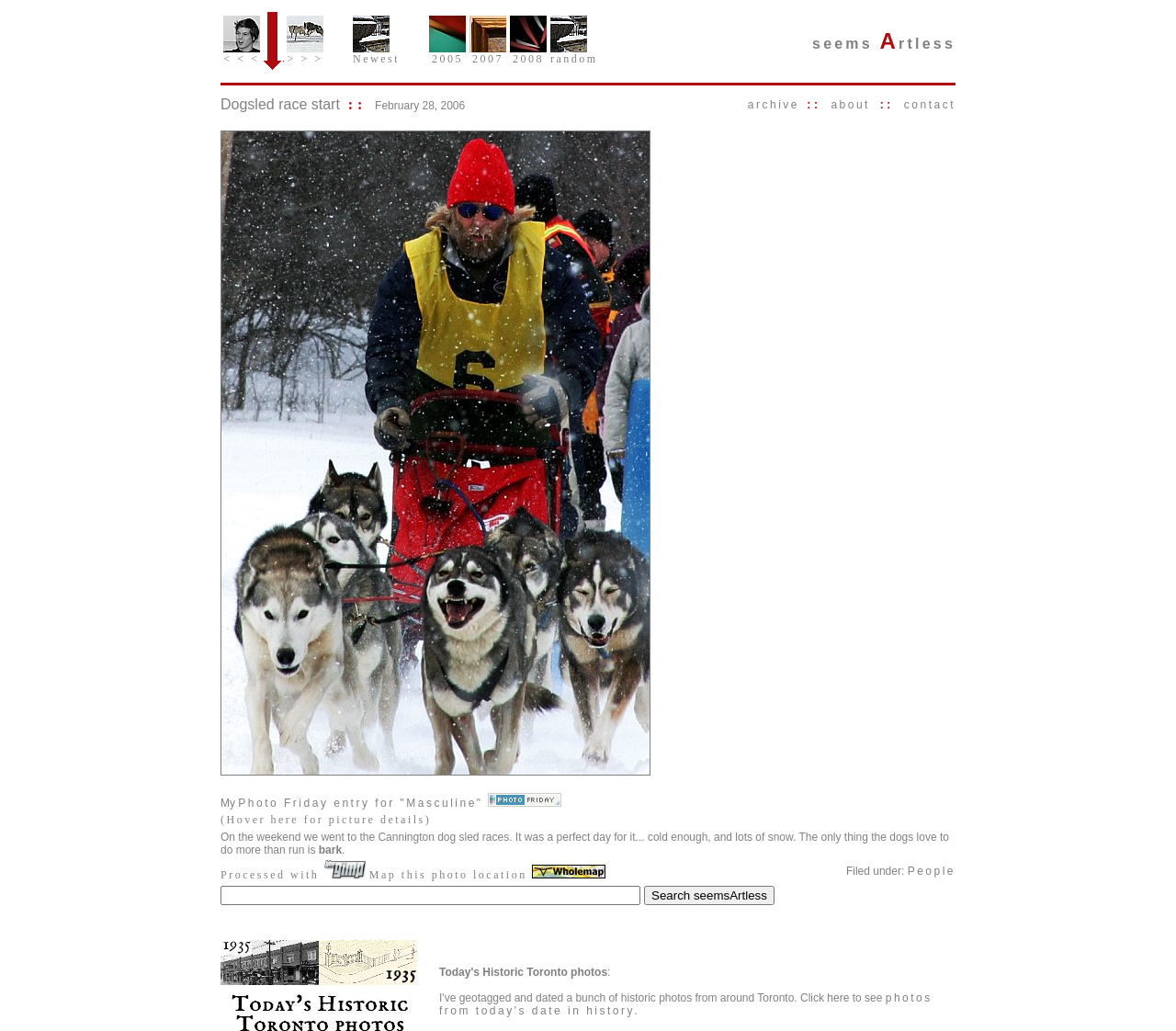Please find the bounding box coordinates of the element that you should click to achieve the following instruction: "Read 'Design tricks to create more kitchen bench space.' blog". The coordinates should be presented as four float numbers between 0 and 1: [left, top, right, bottom].

None